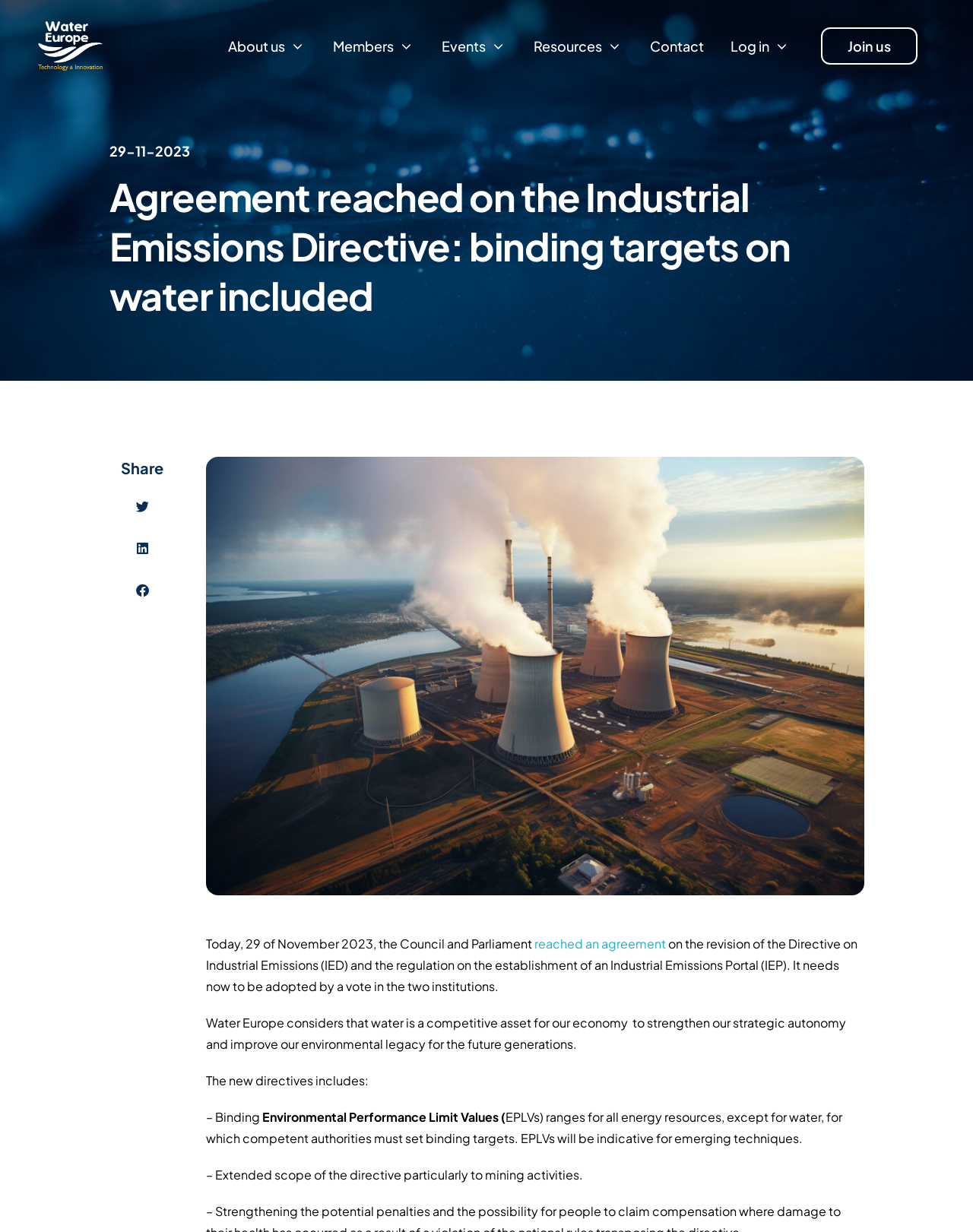Please identify the bounding box coordinates of the area I need to click to accomplish the following instruction: "Click on Share on twitter".

[0.129, 0.397, 0.164, 0.425]